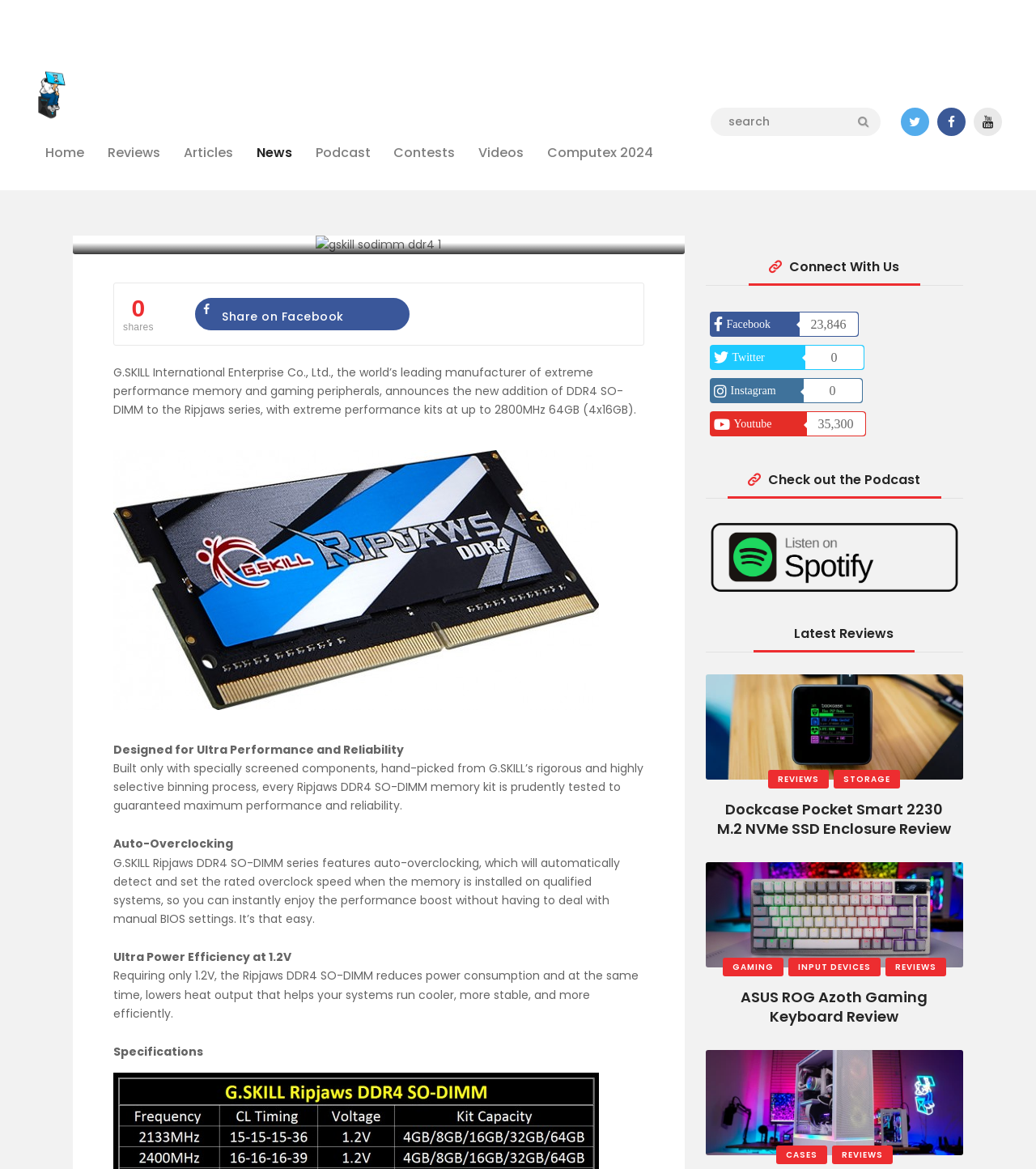Could you indicate the bounding box coordinates of the region to click in order to complete this instruction: "Visit the Pine Creek Community Restoration website".

None